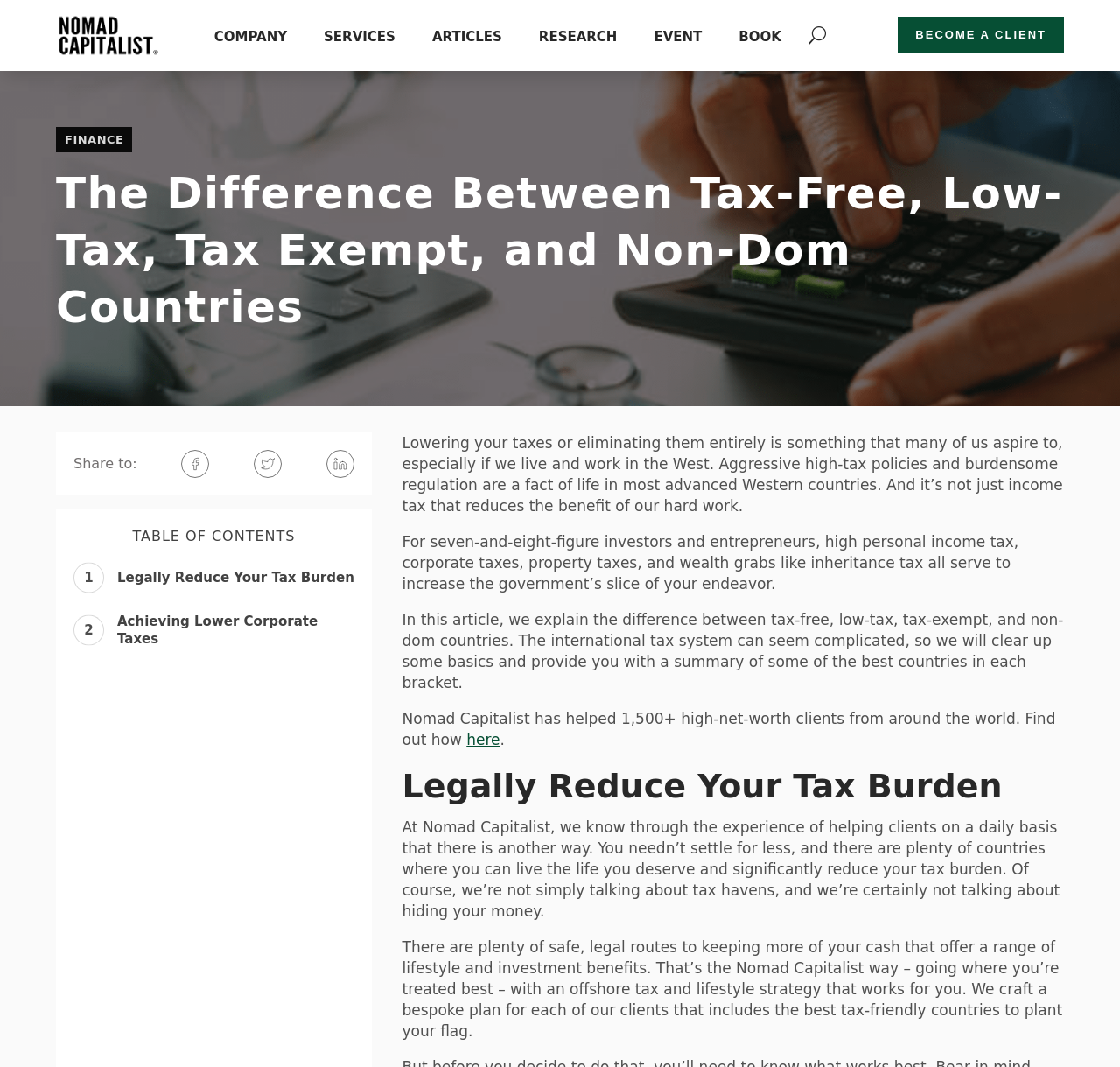Locate the bounding box coordinates of the clickable element to fulfill the following instruction: "Click the Nomad Capitalist logo". Provide the coordinates as four float numbers between 0 and 1 in the format [left, top, right, bottom].

[0.05, 0.01, 0.144, 0.056]